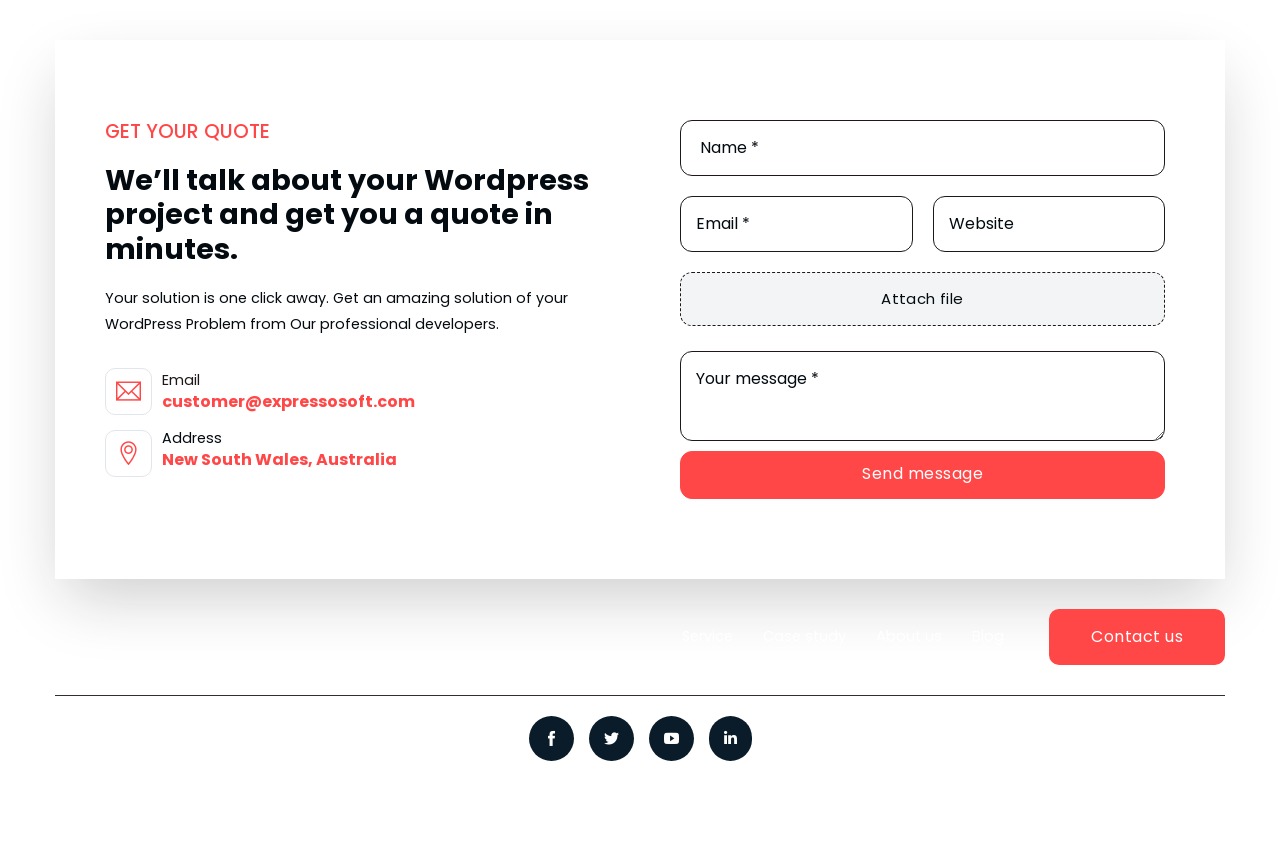For the following element description, predict the bounding box coordinates in the format (top-left x, top-left y, bottom-right x, bottom-right y). All values should be floating point numbers between 0 and 1. Description: Send message

[0.531, 0.522, 0.91, 0.578]